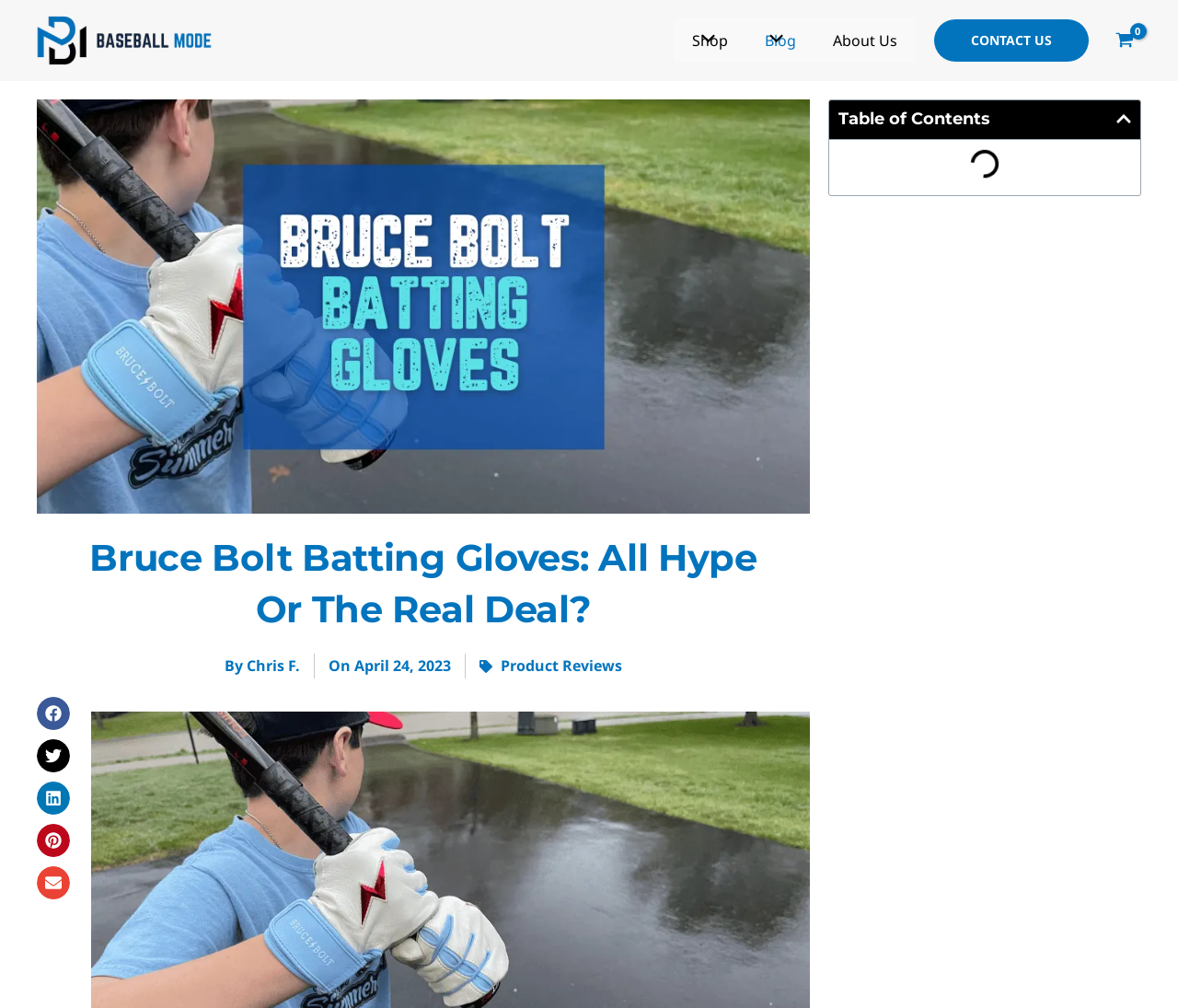How many social media platforms can you share the review on?
Respond with a short answer, either a single word or a phrase, based on the image.

5